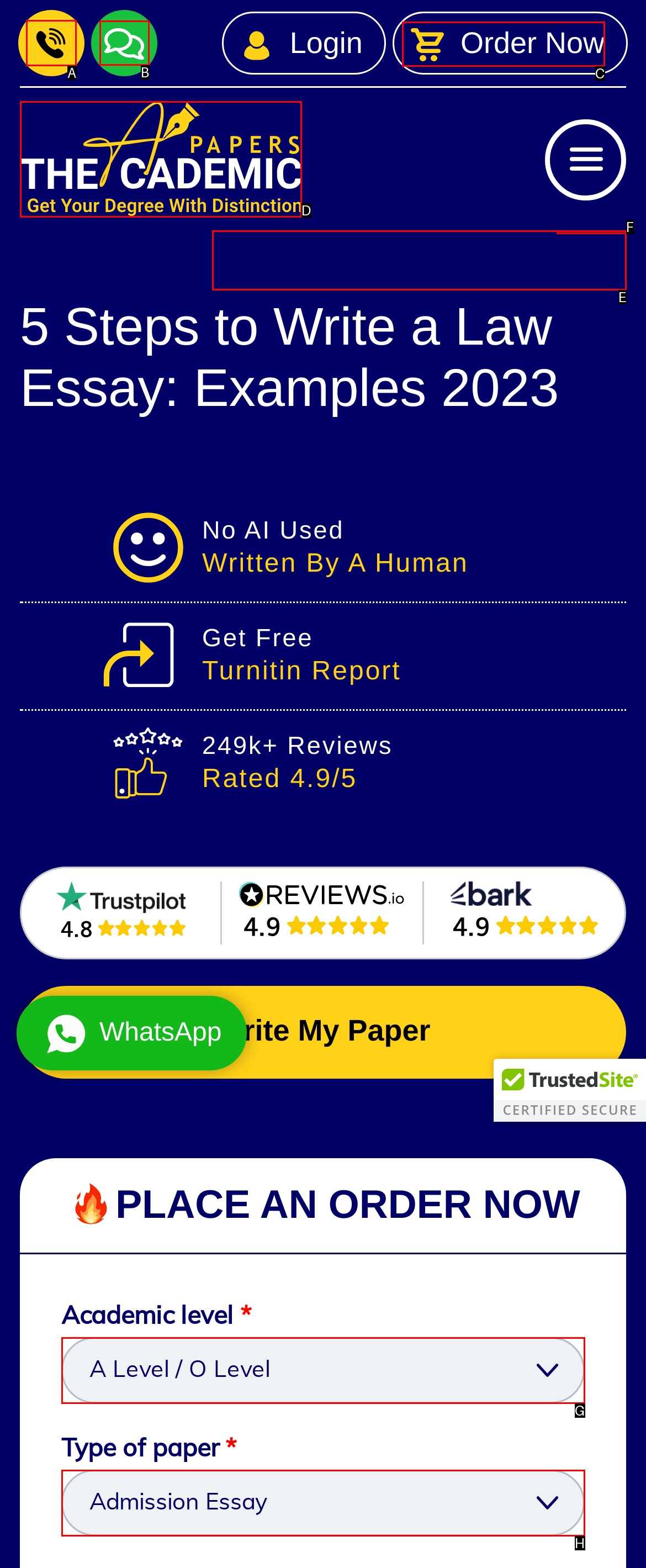For the task: Click the phone link, specify the letter of the option that should be clicked. Answer with the letter only.

A